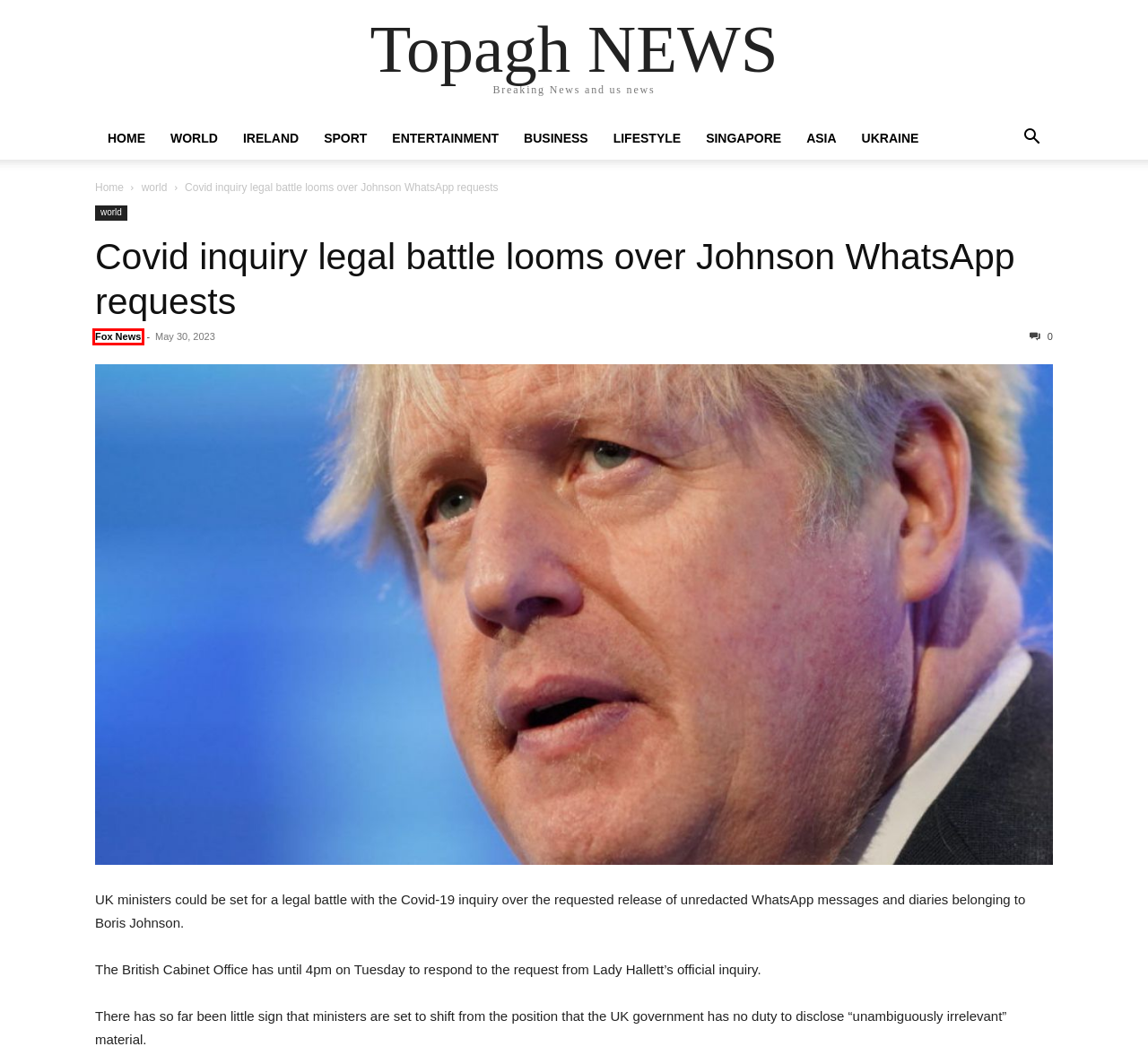Look at the screenshot of a webpage where a red bounding box surrounds a UI element. Your task is to select the best-matching webpage description for the new webpage after you click the element within the bounding box. The available options are:
A. sport Archives - Topagh NEWS
B. lifestyle Archives - Topagh NEWS
C. ukraine Archives - Topagh NEWS
D. entertainment Archives - Topagh NEWS
E. Fox News, Author at Topagh NEWS
F. The Daily Caller
G. ireland Archives - Topagh NEWS
H. business Archives - Topagh NEWS

E